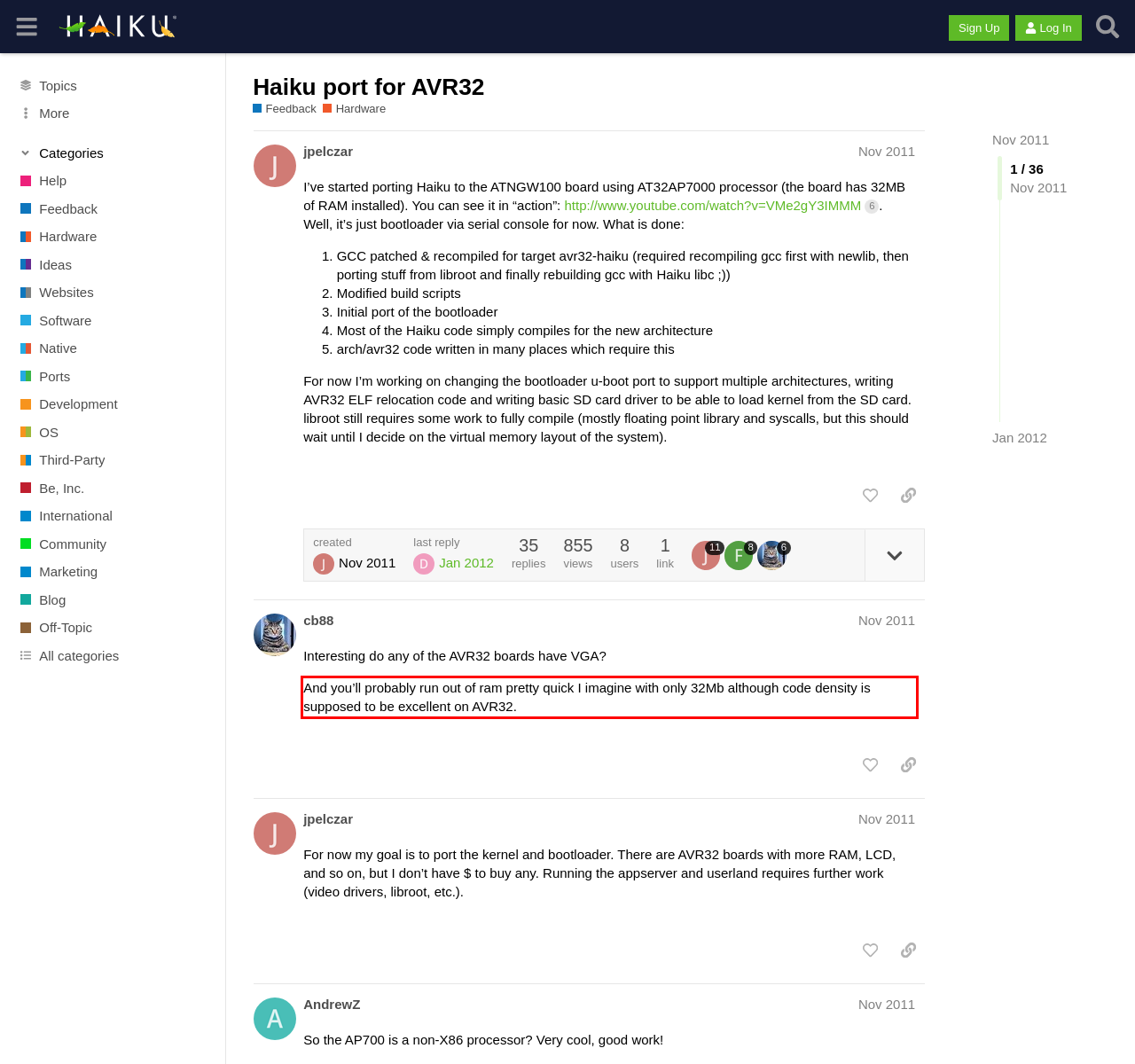Given a screenshot of a webpage containing a red rectangle bounding box, extract and provide the text content found within the red bounding box.

And you’ll probably run out of ram pretty quick I imagine with only 32Mb although code density is supposed to be excellent on AVR32.